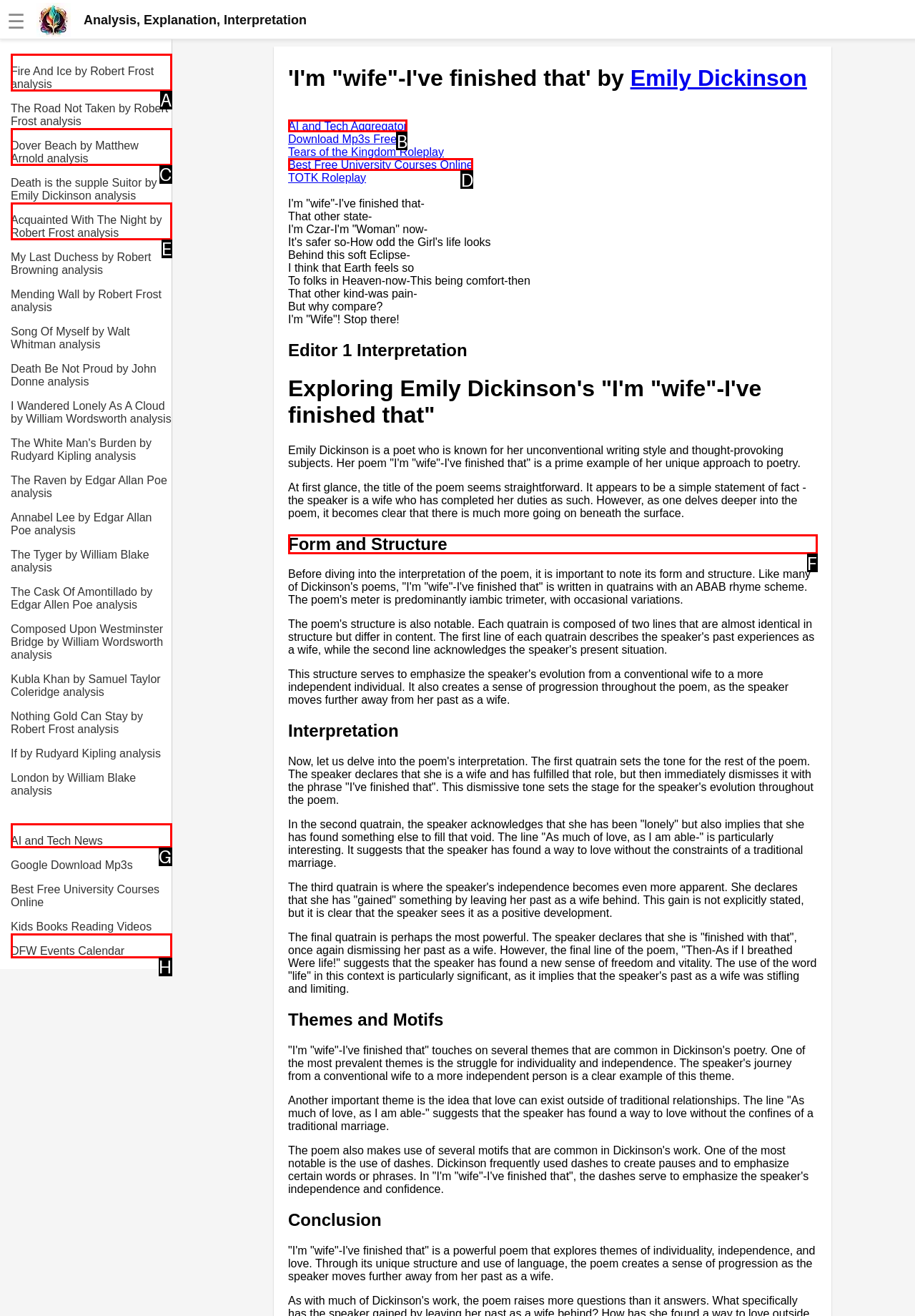Given the task: Explore the 'Form and Structure' section of the poem analysis, tell me which HTML element to click on.
Answer with the letter of the correct option from the given choices.

F